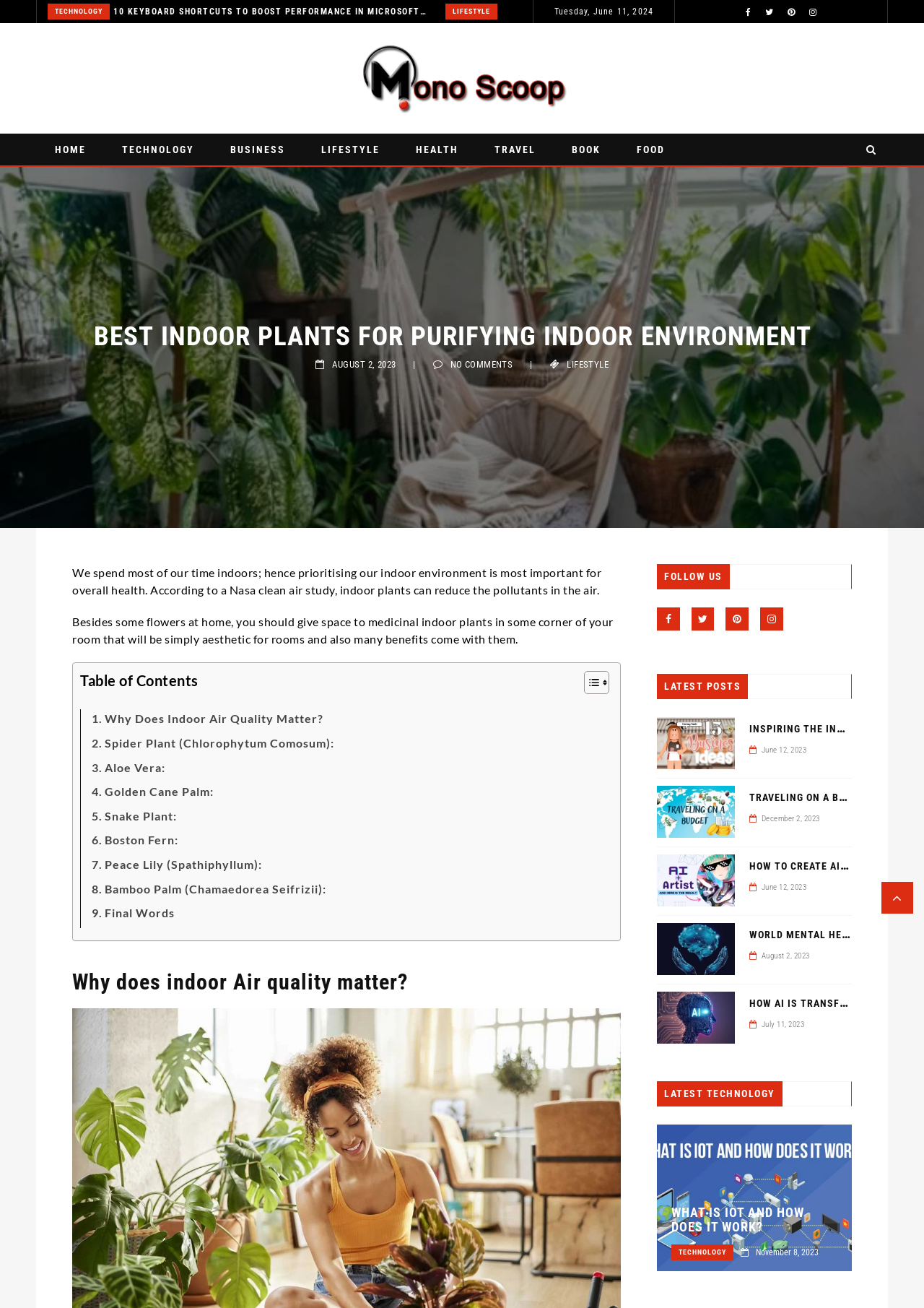Please study the image and answer the question comprehensively:
What is the last link under the TECHNOLOGY category?

The last link under the TECHNOLOGY category is 'UPI ATM LAUNCHED: COMPREHENSIVE GUIDE OF CARDLESS CASH WITHDRAWAL', which has a bounding box coordinate of [0.052, 0.424, 0.393, 0.442].